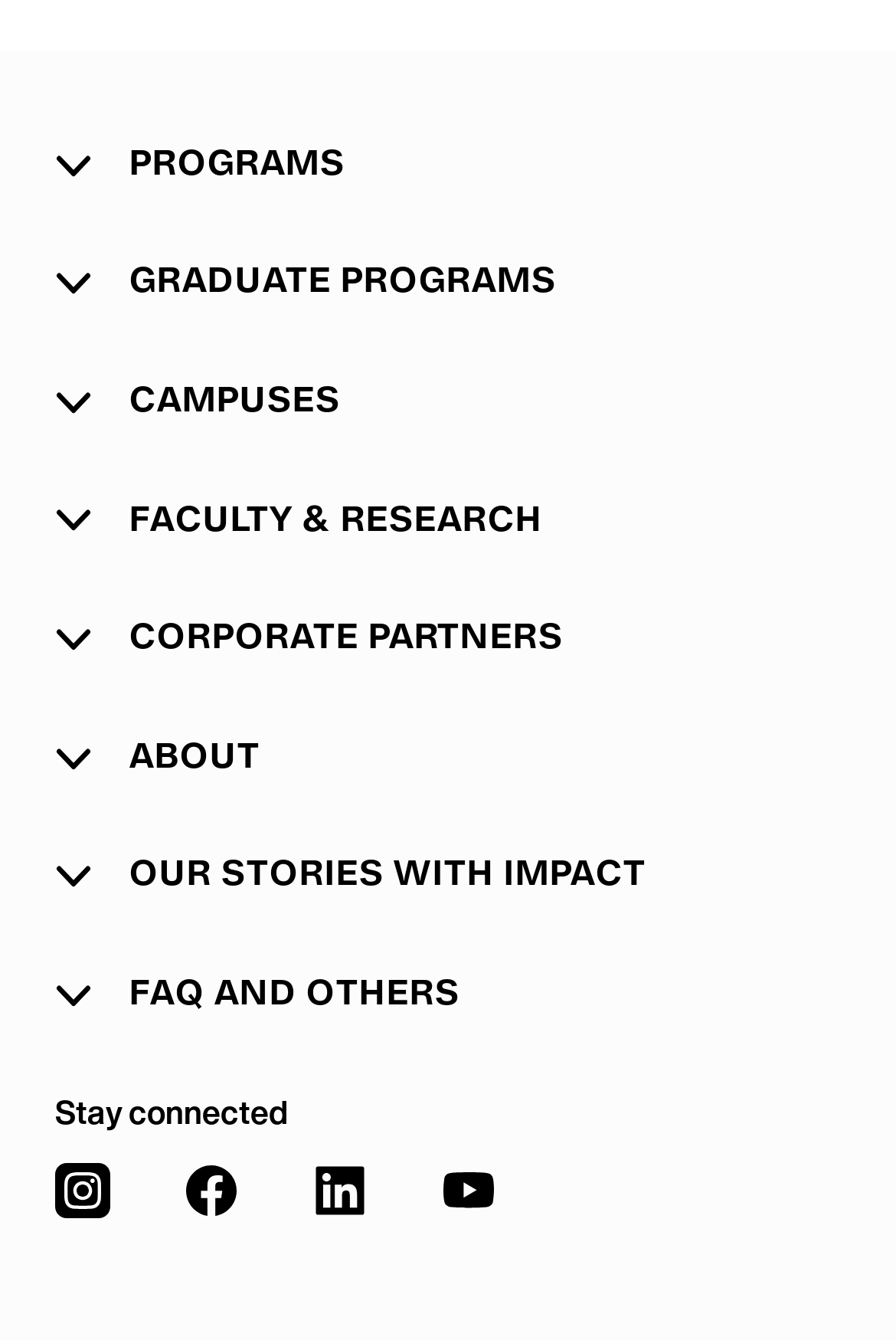Can you find the bounding box coordinates for the UI element given this description: "ChevronDownXFat Graduate programs"? Provide the coordinates as four float numbers between 0 and 1: [left, top, right, bottom].

[0.062, 0.194, 0.621, 0.228]